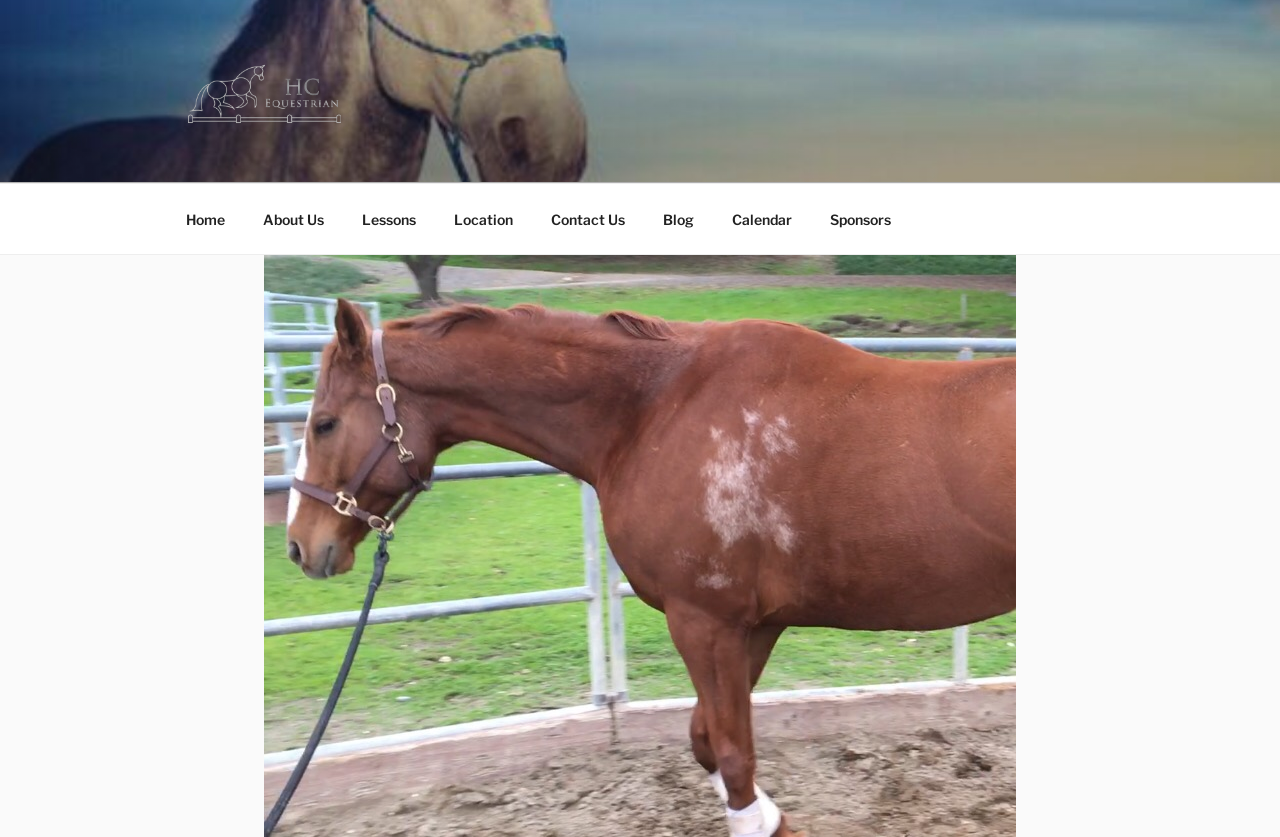How many links are in the top section of the webpage?
Using the visual information, answer the question in a single word or phrase.

3